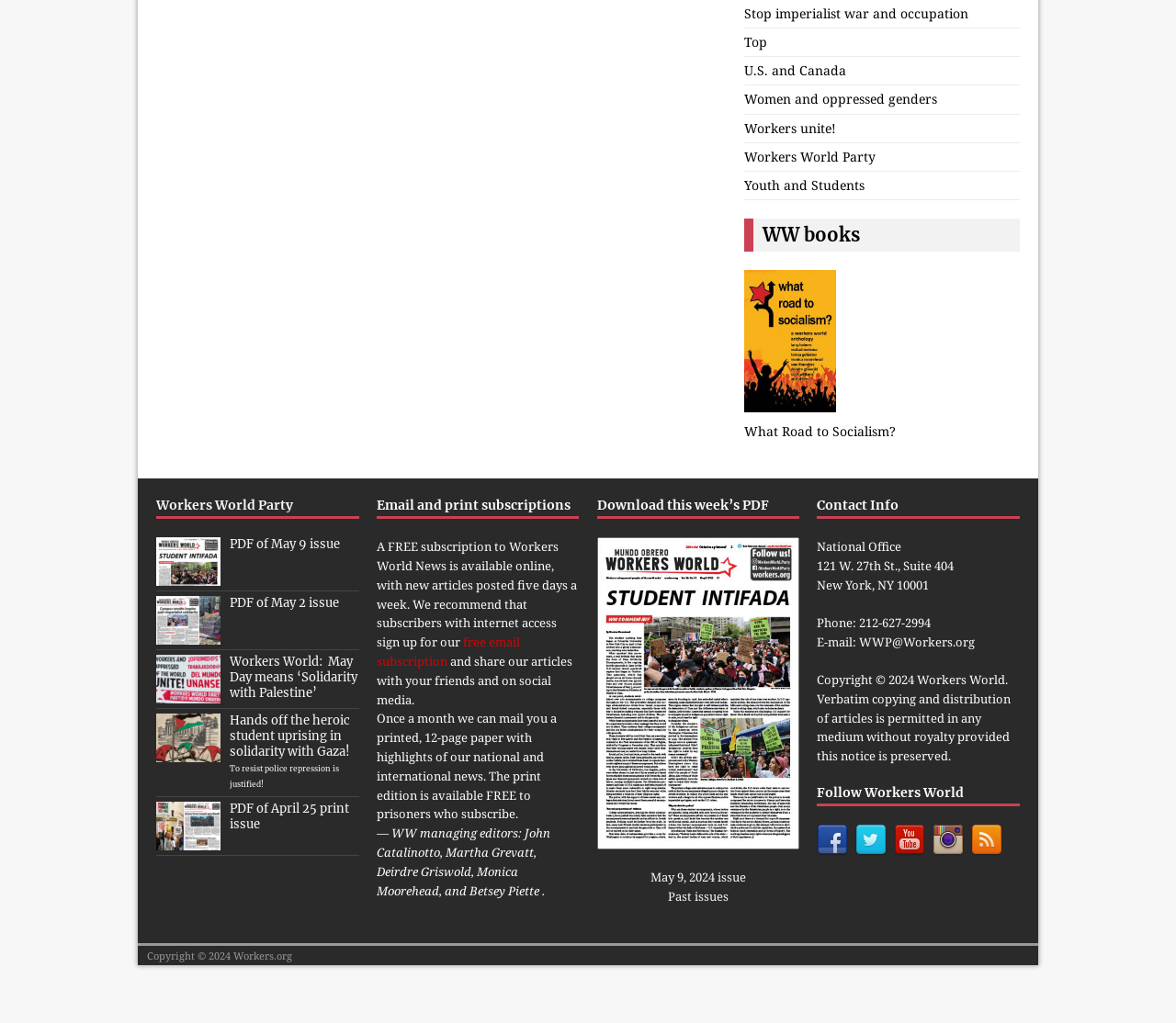What is the name of the party mentioned on the webpage?
Give a one-word or short phrase answer based on the image.

Workers World Party